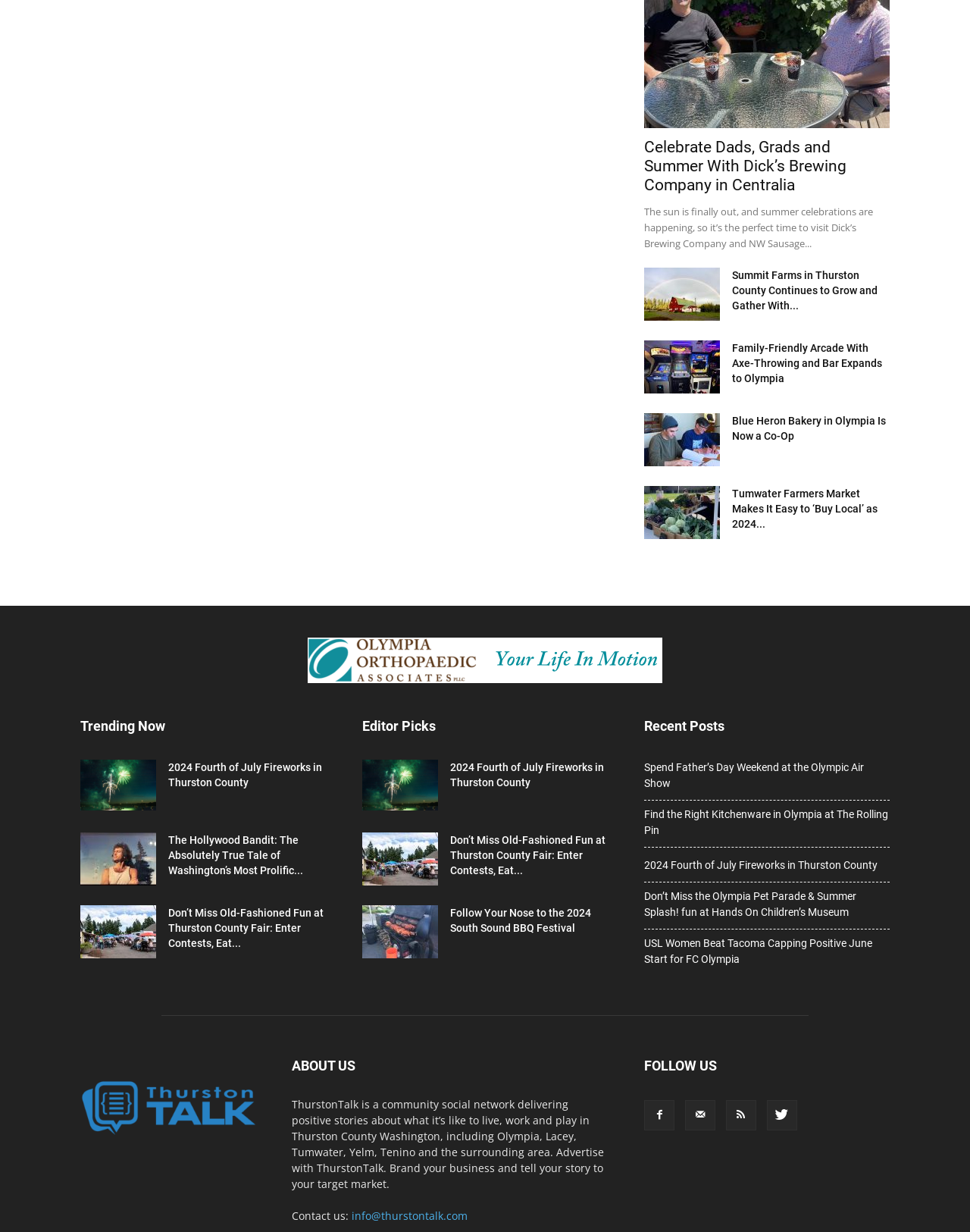Kindly determine the bounding box coordinates for the clickable area to achieve the given instruction: "View the image of Big Red Barn at Summit Farms with a full rainbow arching over it".

[0.664, 0.217, 0.742, 0.26]